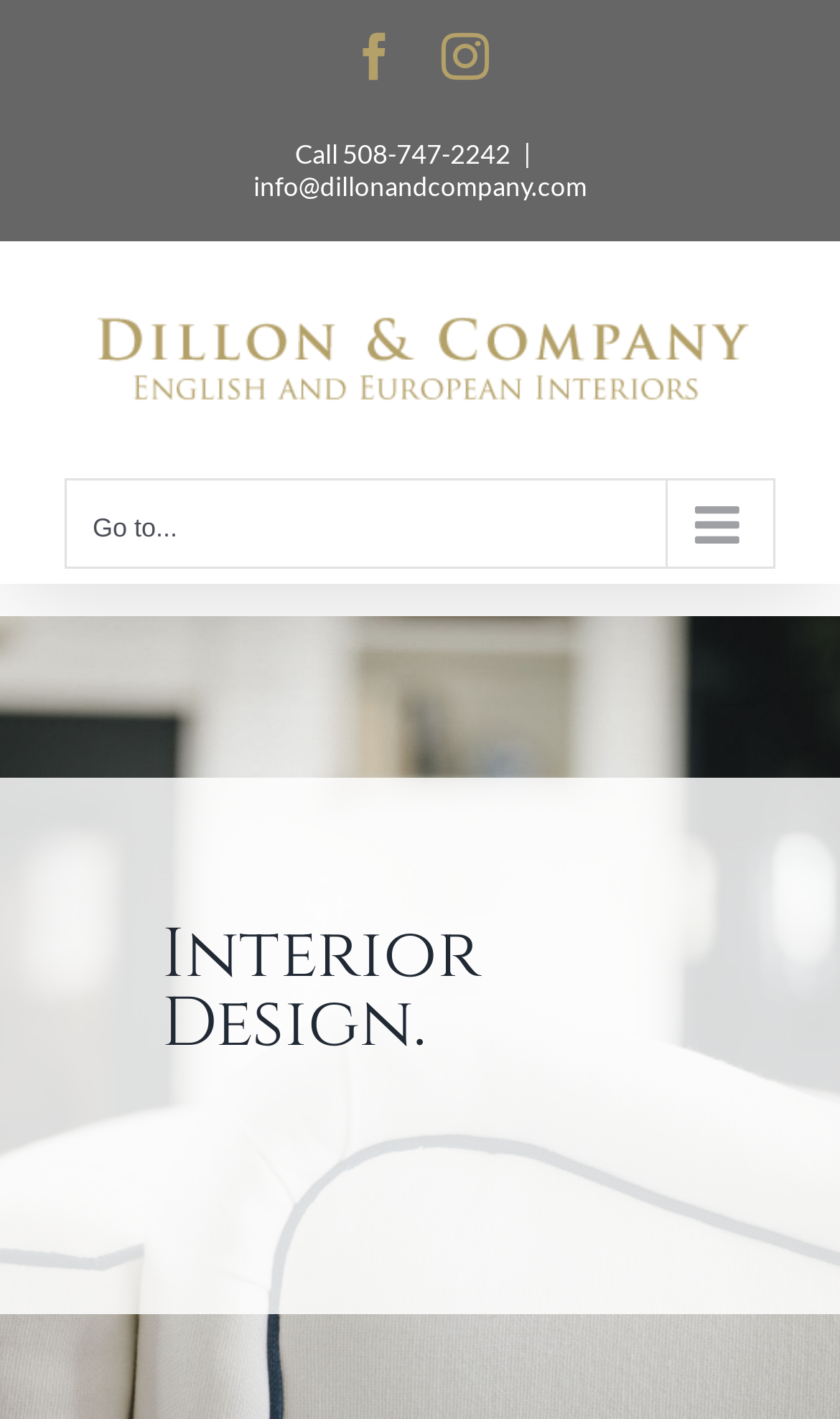What social media platform is represented by the icon?
Use the image to give a comprehensive and detailed response to the question.

I found the Facebook icon by looking at the link element that says ' Facebook' and recognizing the Facebook icon.